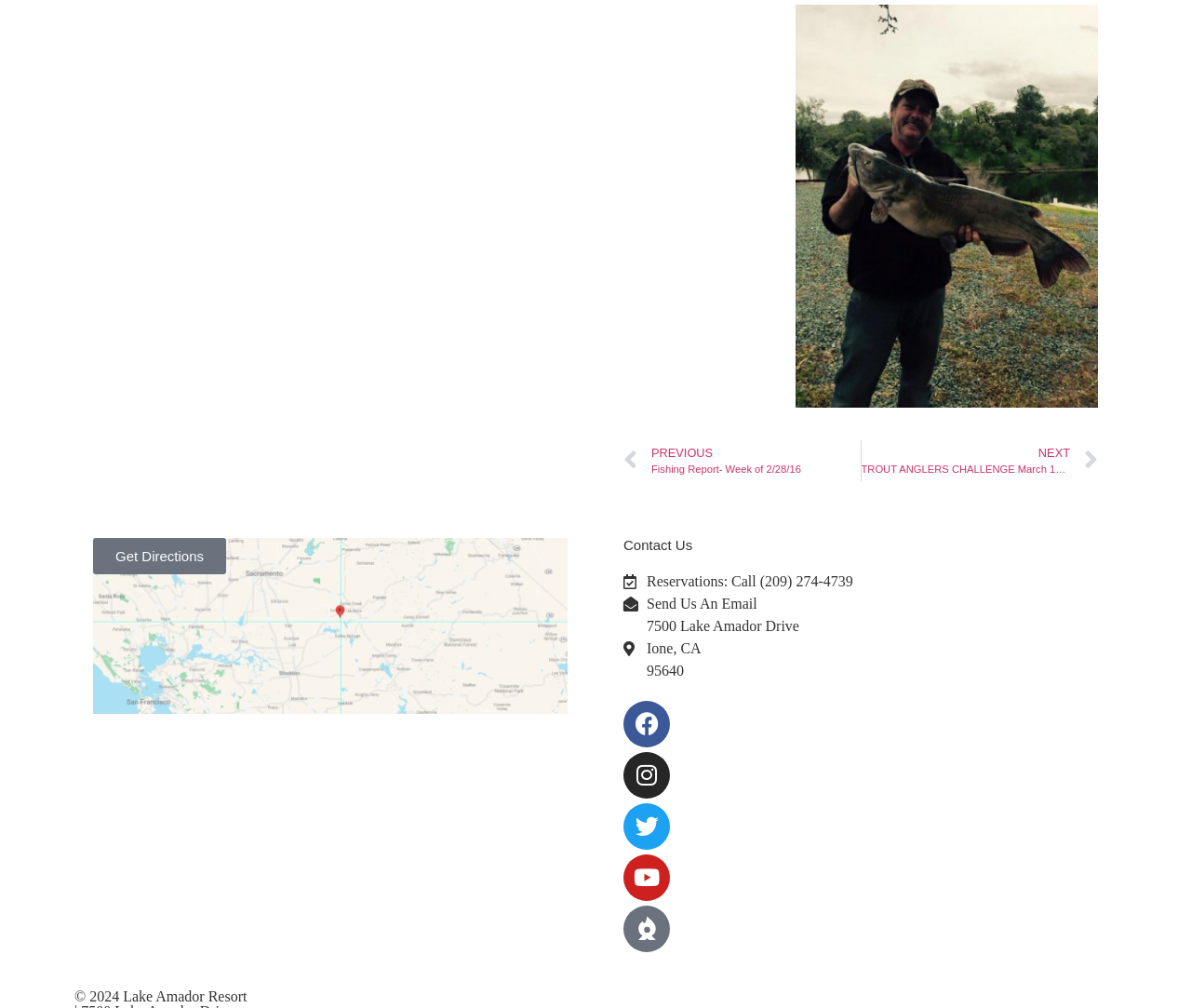Please answer the following question using a single word or phrase: How many social media links are there?

5